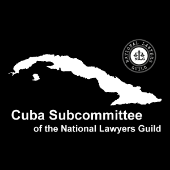Provide a comprehensive description of the image.

The image features the logo of the "Cuba Subcommittee of the National Lawyers Guild." The design prominently showcases the outline of the island of Cuba in white against a solid black background. Below the silhouette, the text reads "Cuba Subcommittee" in bold, with "of the National Lawyers Guild" displayed in a smaller font underneath. To the upper right, a symbol representing the National Lawyers Guild is illustrated, enhancing the professional affiliation of the subcommittee. This logo symbolizes advocacy and legal support for issues related to Cuba, reflecting the organization's commitment to promoting justice and human rights.